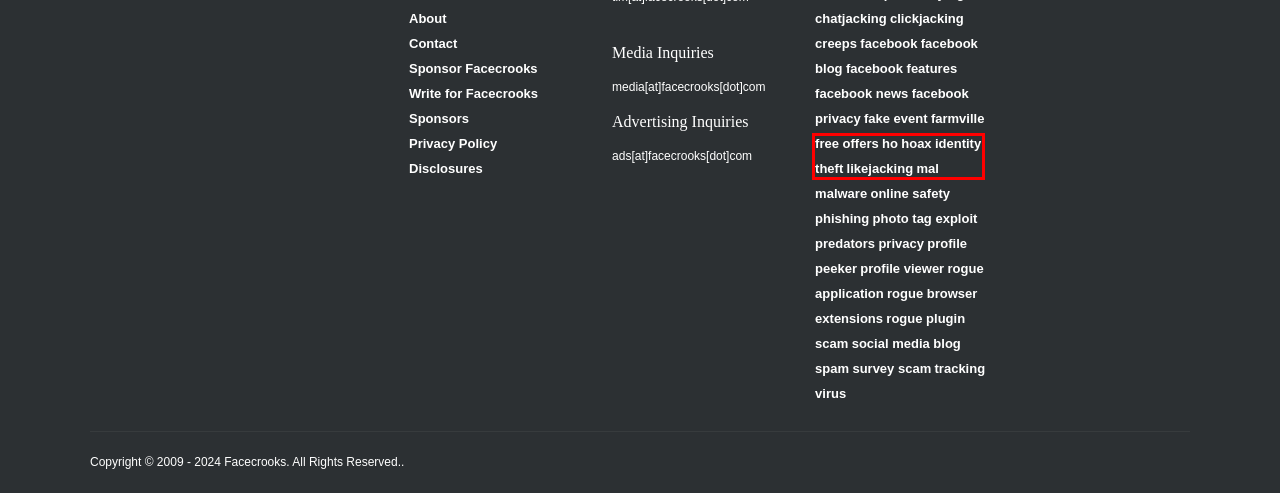Review the webpage screenshot provided, noting the red bounding box around a UI element. Choose the description that best matches the new webpage after clicking the element within the bounding box. The following are the options:
A. creeps Archives - Facecrooks
B. spam Archives - Facecrooks
C. identity theft Archives - Facecrooks
D. predators Archives - Facecrooks
E. Sponsors
F. facebook news Archives - Facecrooks
G. survey scam Archives - Facecrooks
H. facebook privacy Archives - Facecrooks

C